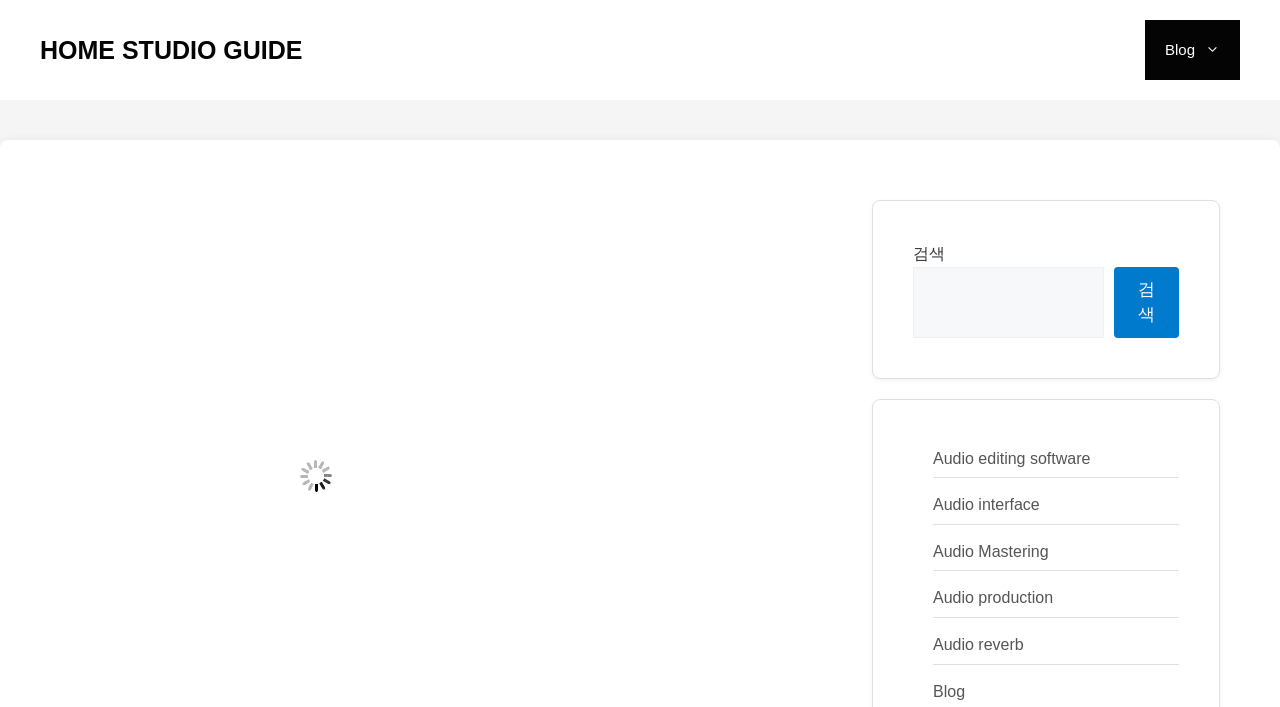Find the bounding box coordinates corresponding to the UI element with the description: "Audio reverb". The coordinates should be formatted as [left, top, right, bottom], with values as floats between 0 and 1.

[0.729, 0.9, 0.8, 0.924]